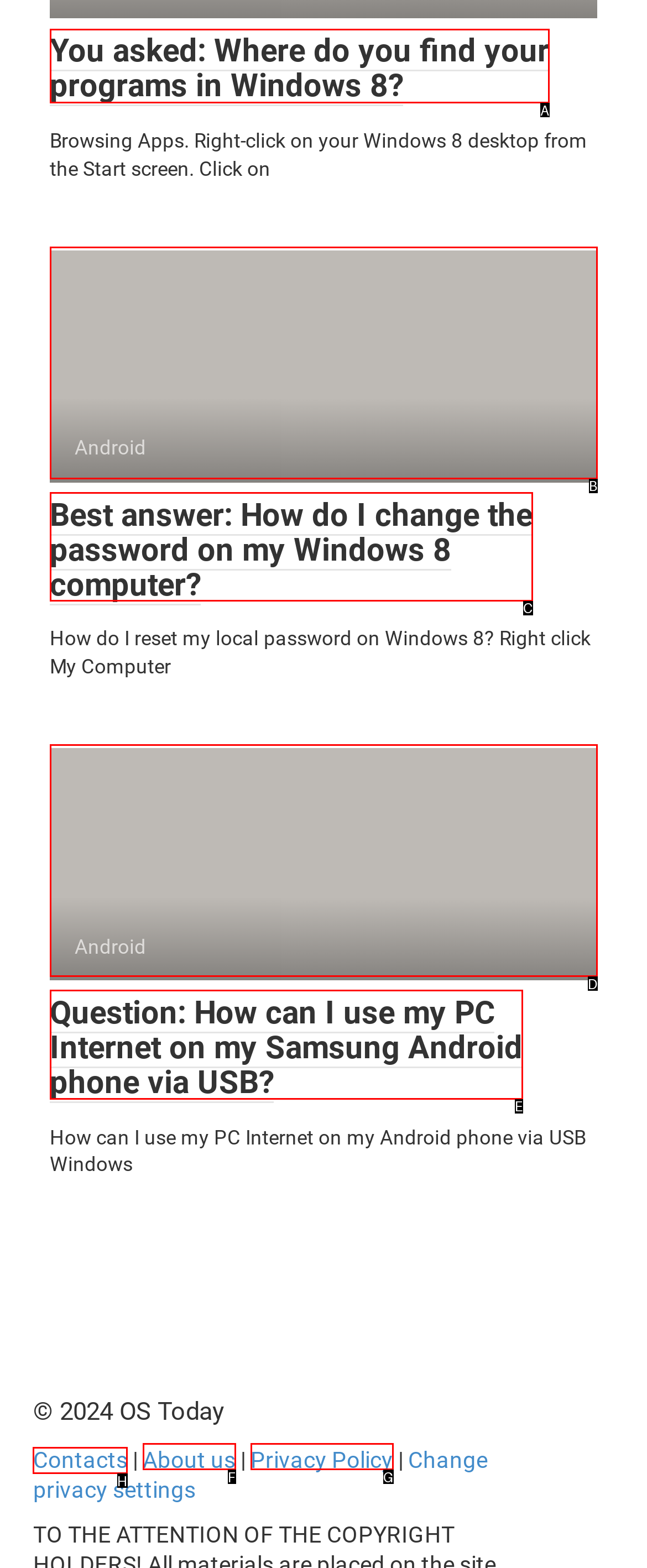Which option should be clicked to execute the task: Click on 'Contacts'?
Reply with the letter of the chosen option.

H